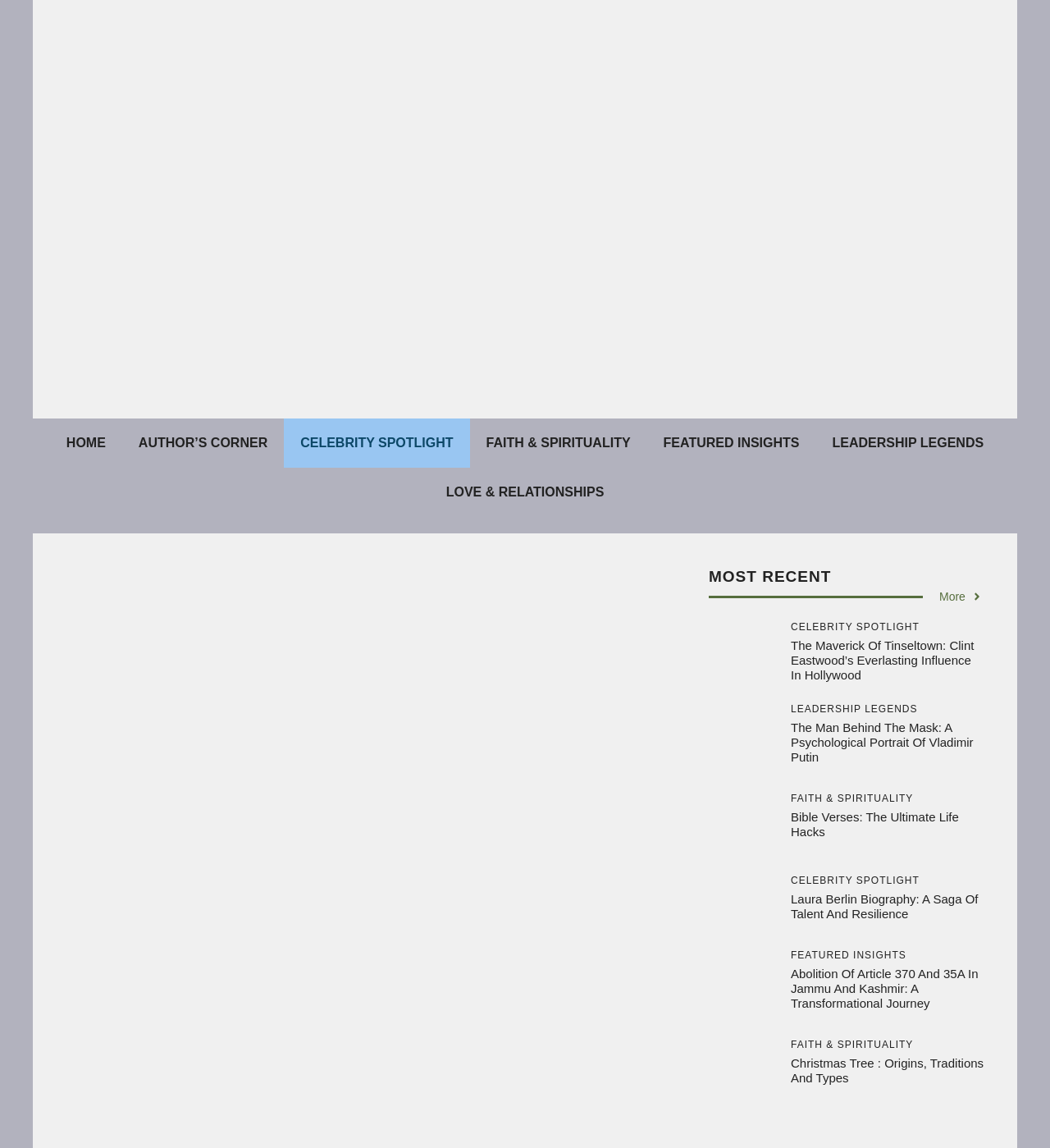Provide the bounding box coordinates in the format (top-left x, top-left y, bottom-right x, bottom-right y). All values are floating point numbers between 0 and 1. Determine the bounding box coordinate of the UI element described as: Celebrity Spotlight

[0.27, 0.365, 0.447, 0.407]